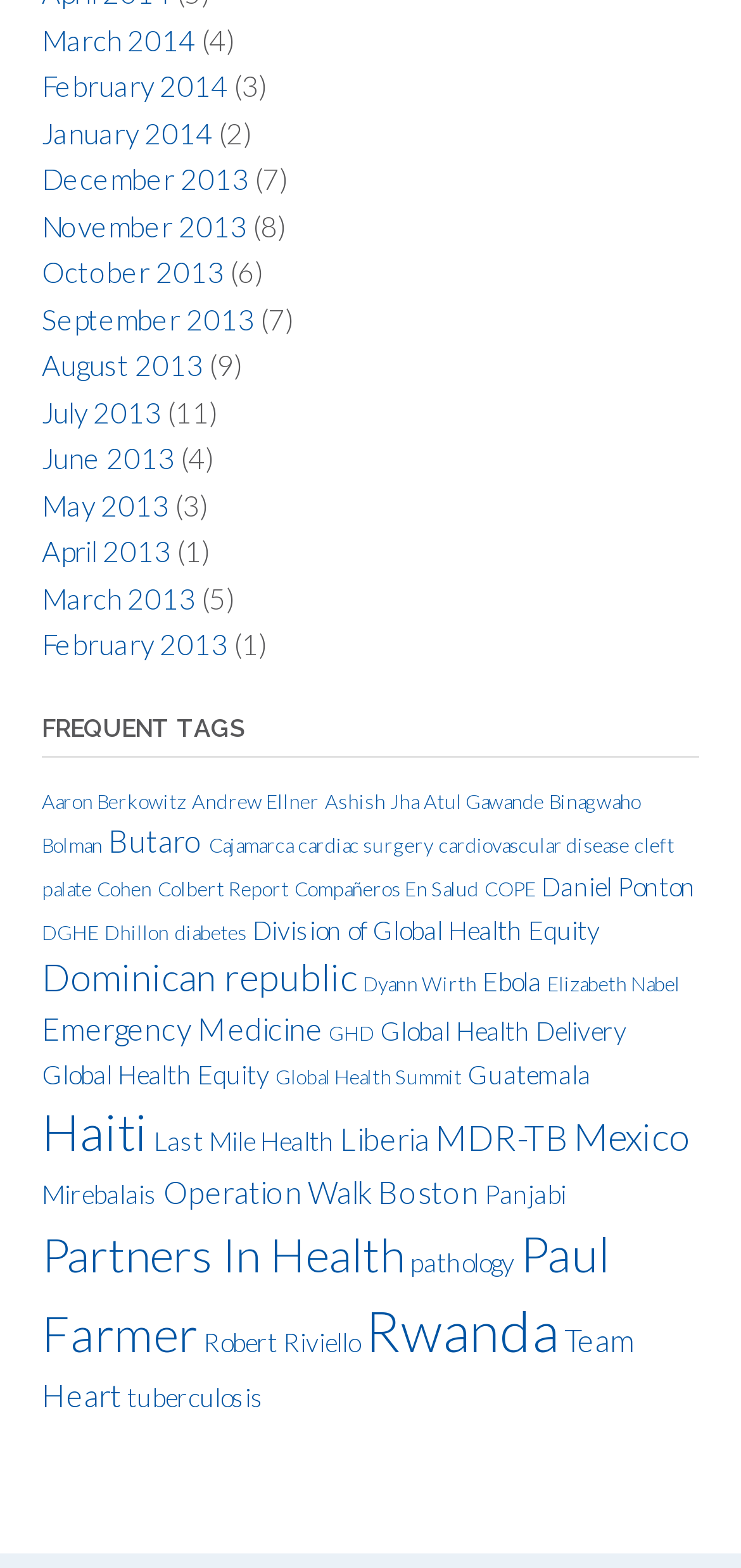What is the category of the links listed?
Please respond to the question thoroughly and include all relevant details.

Based on the content of the links, I inferred that they are related to global health, which is the category of the webpage.